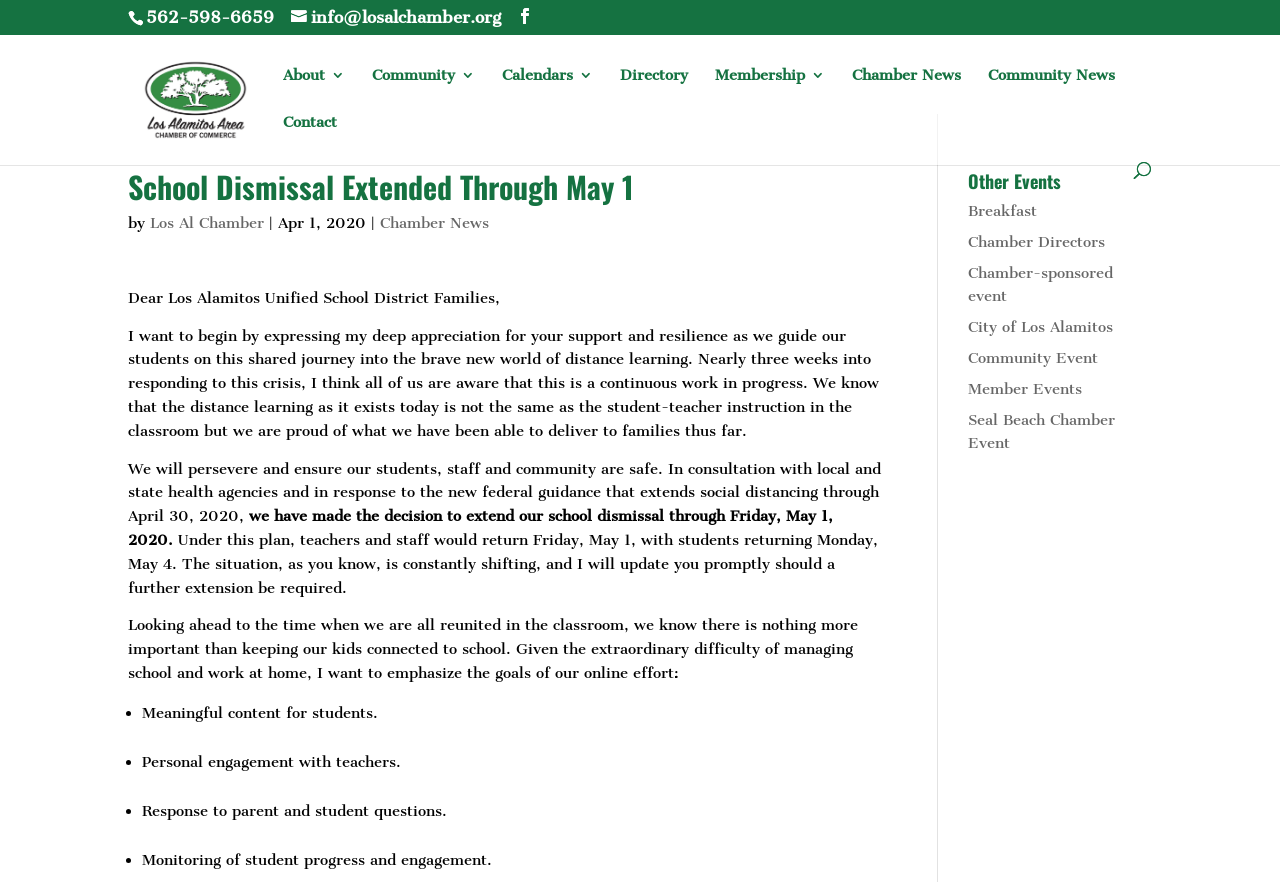Identify the bounding box coordinates of the clickable section necessary to follow the following instruction: "Visit the chamber's homepage". The coordinates should be presented as four float numbers from 0 to 1, i.e., [left, top, right, bottom].

[0.104, 0.101, 0.202, 0.121]